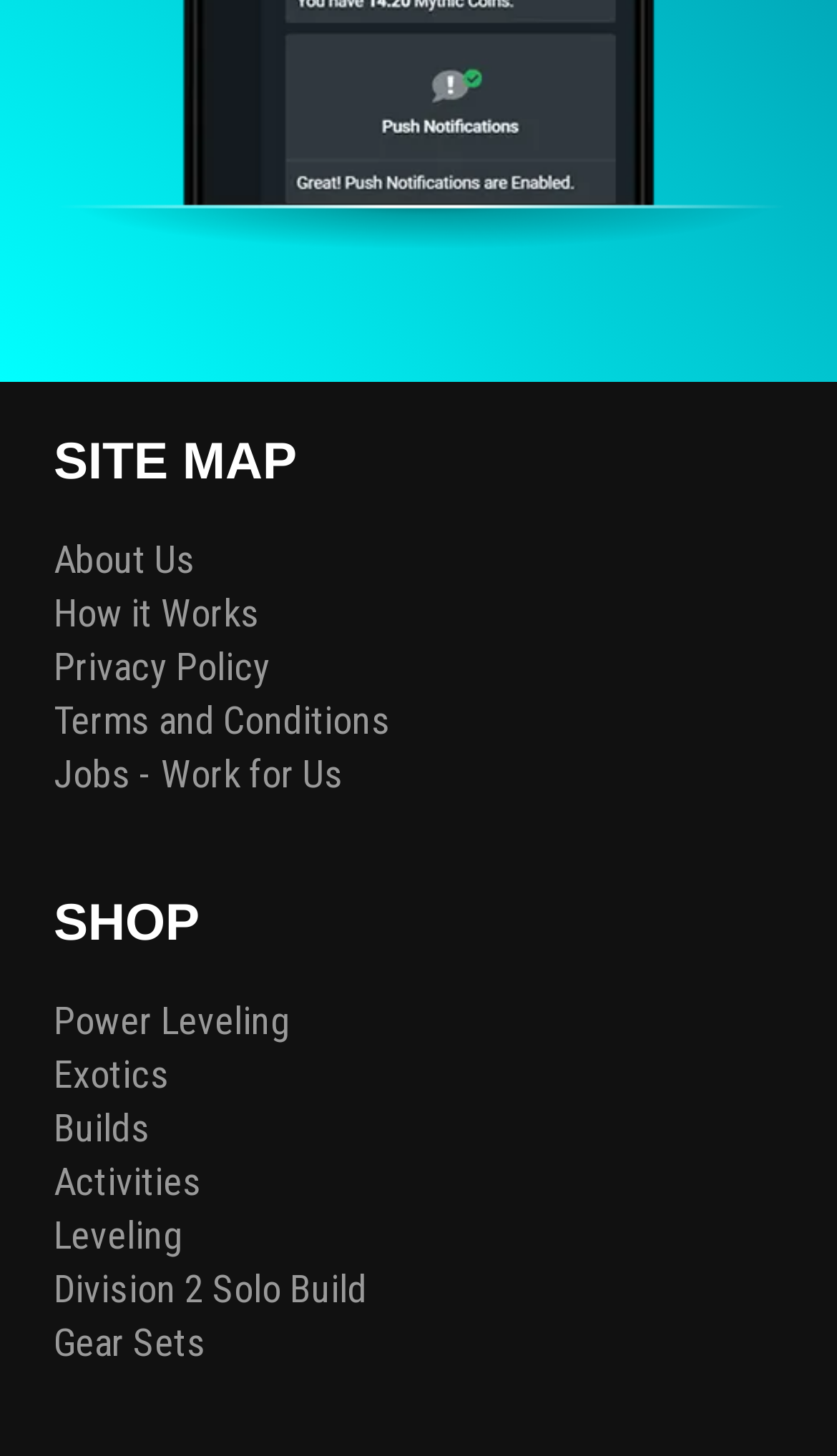Identify the bounding box coordinates for the UI element described as: "Jobs - Work for Us". The coordinates should be provided as four floats between 0 and 1: [left, top, right, bottom].

[0.064, 0.513, 0.577, 0.549]